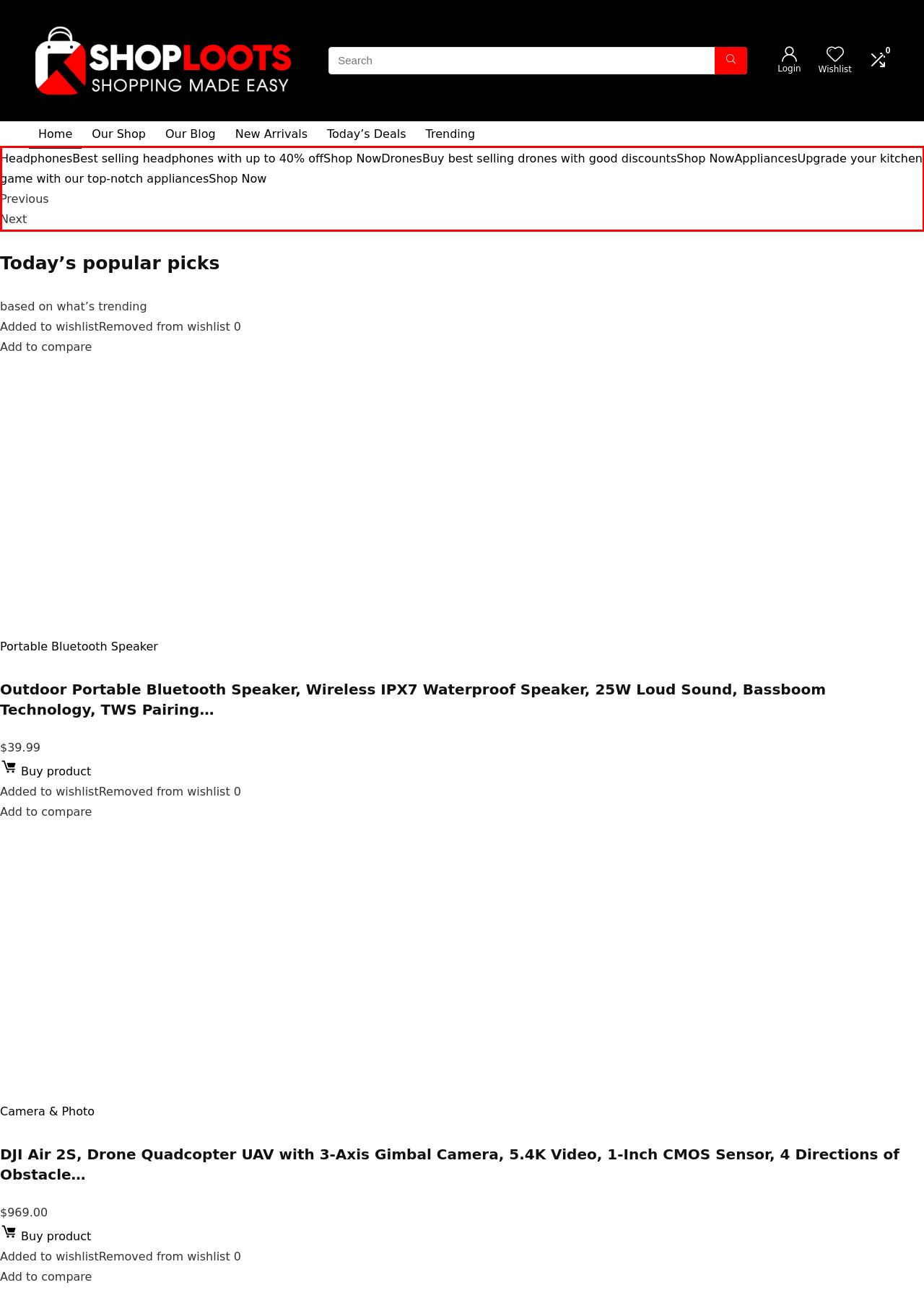You are presented with a screenshot containing a red rectangle. Extract the text found inside this red bounding box.

HeadphonesBest selling headphones with up to 40% offShop NowDronesBuy best selling drones with good discountsShop NowAppliancesUpgrade your kitchen game with our top-notch appliancesShop Now Previous Next